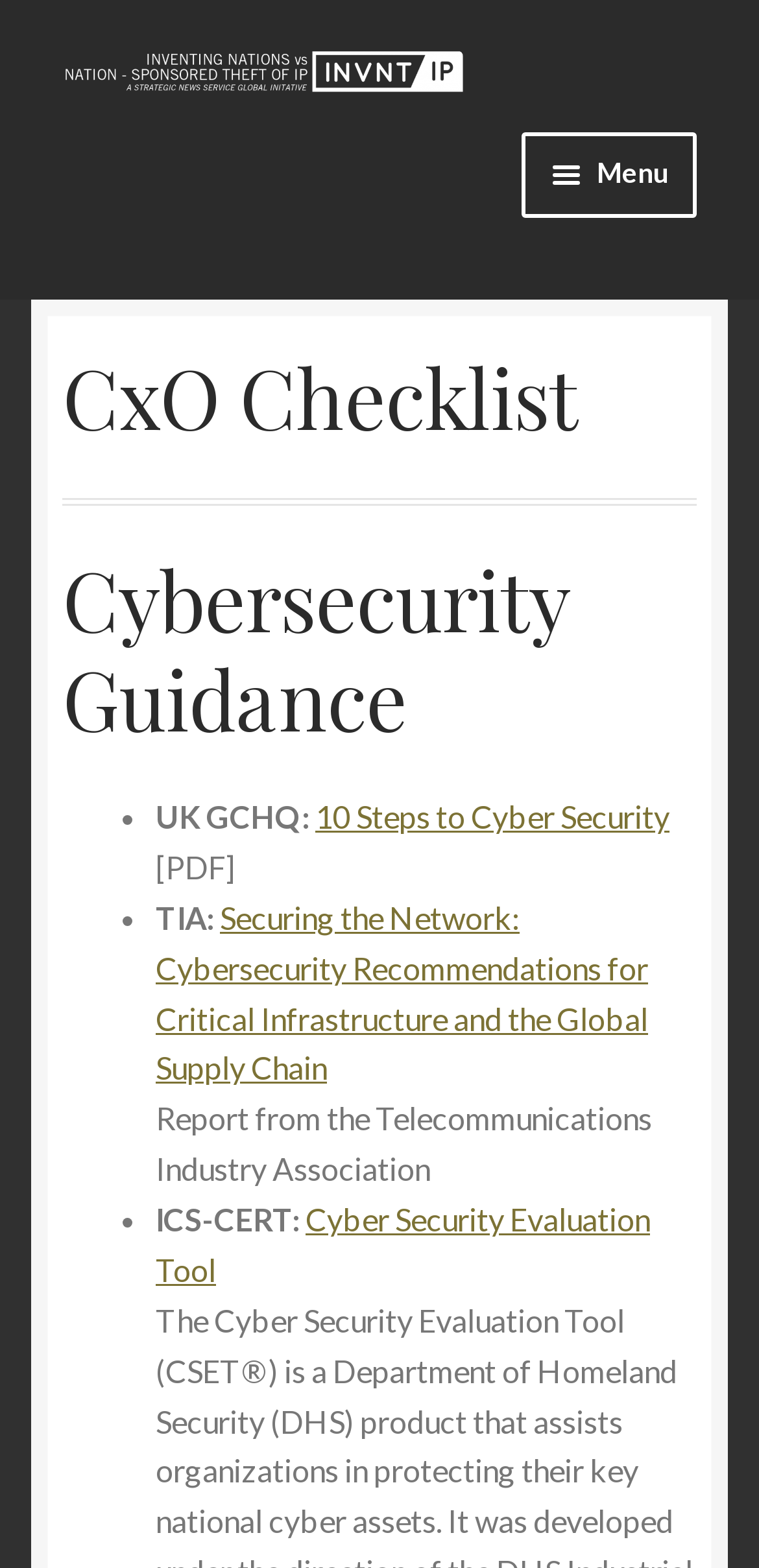Determine the bounding box coordinates of the UI element described below. Use the format (top-left x, top-left y, bottom-right x, bottom-right y) with floating point numbers between 0 and 1: alt="INVNT/IP"

[0.082, 0.032, 0.61, 0.063]